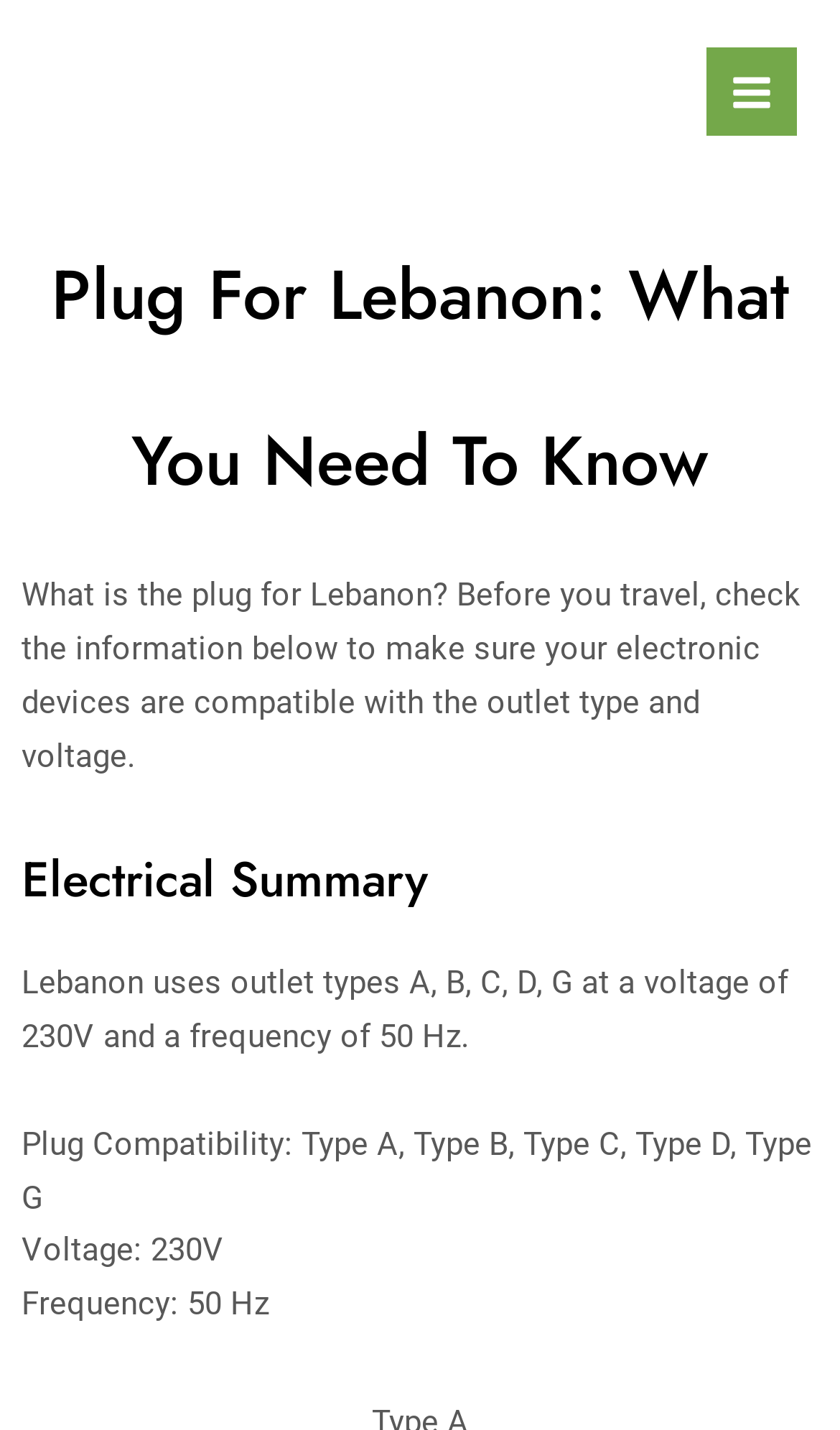What types of outlets are used in Lebanon?
Refer to the image and give a detailed answer to the question.

I found this information by looking at the section 'Electrical Summary' on the webpage, where it lists the types of outlets used in Lebanon as A, B, C, D, and G.